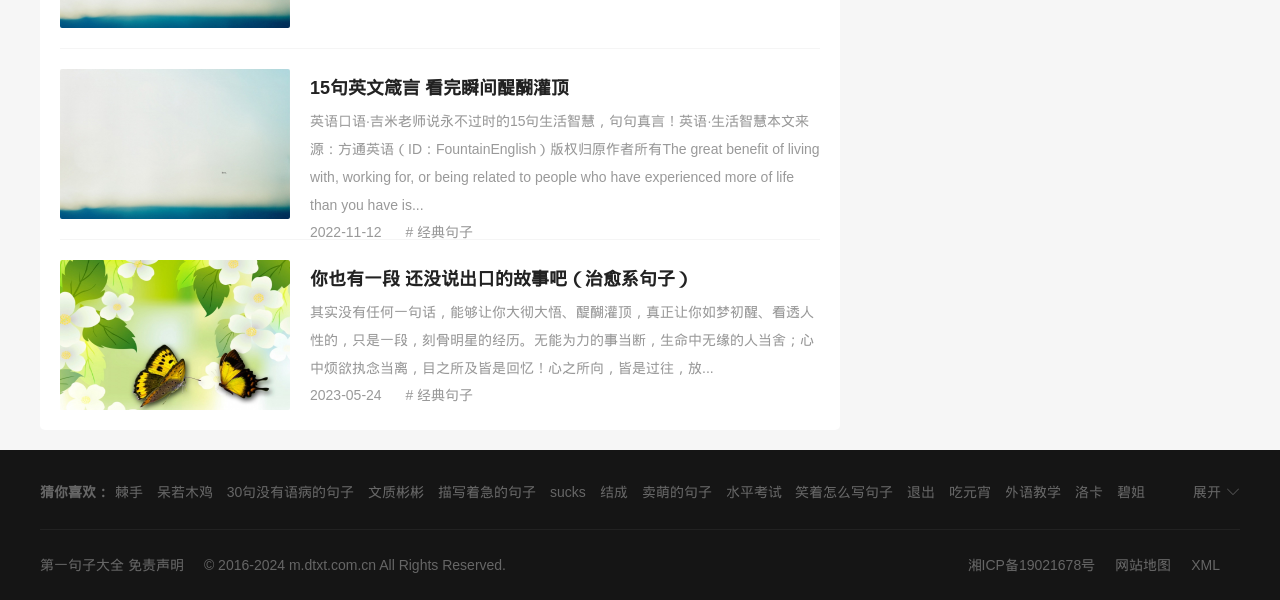Identify the bounding box coordinates of the clickable section necessary to follow the following instruction: "View the article about a segment of unspoken story". The coordinates should be presented as four float numbers from 0 to 1, i.e., [left, top, right, bottom].

[0.242, 0.448, 0.541, 0.481]